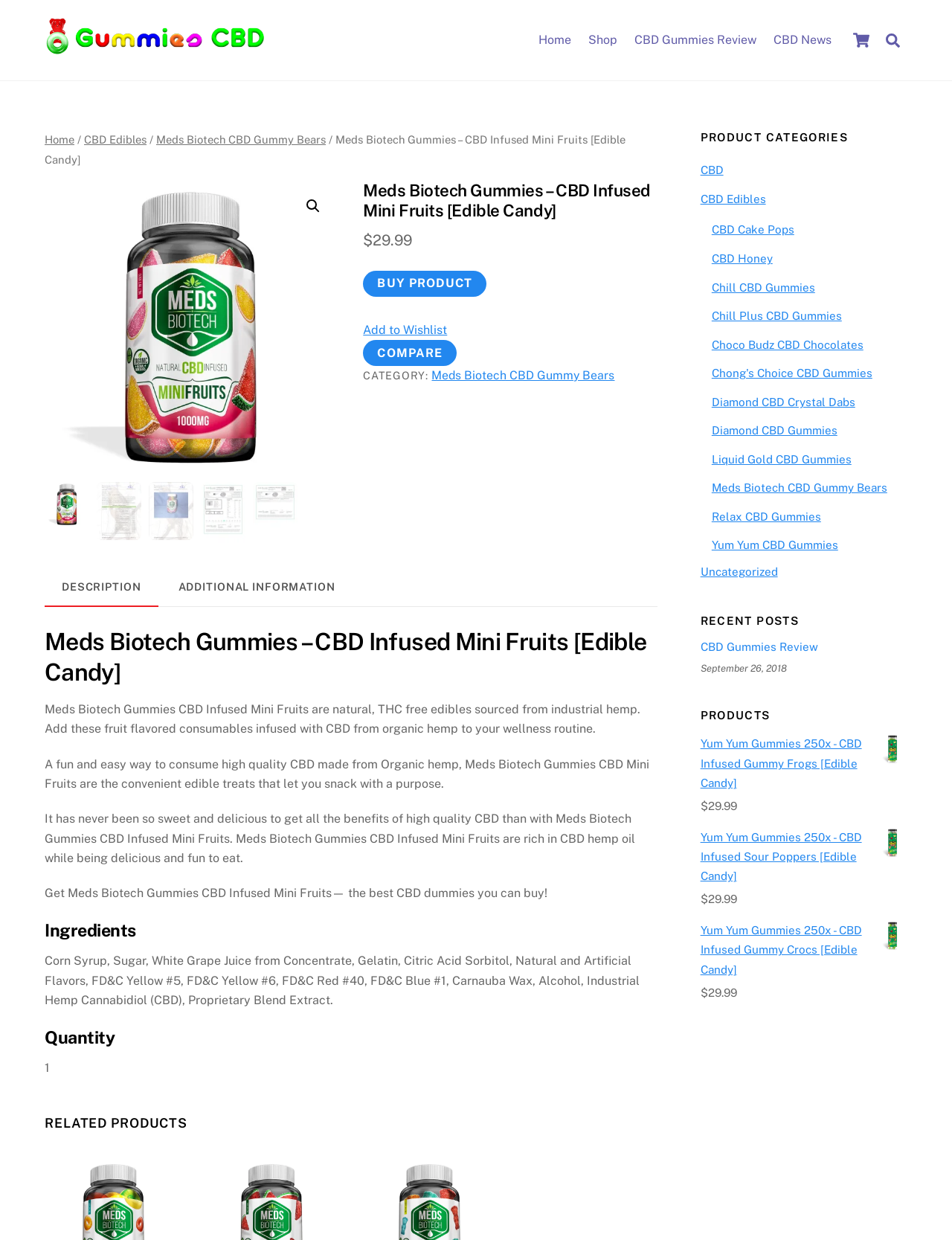Determine the bounding box coordinates of the clickable element necessary to fulfill the instruction: "Subscribe to the newsletter". Provide the coordinates as four float numbers within the 0 to 1 range, i.e., [left, top, right, bottom].

None